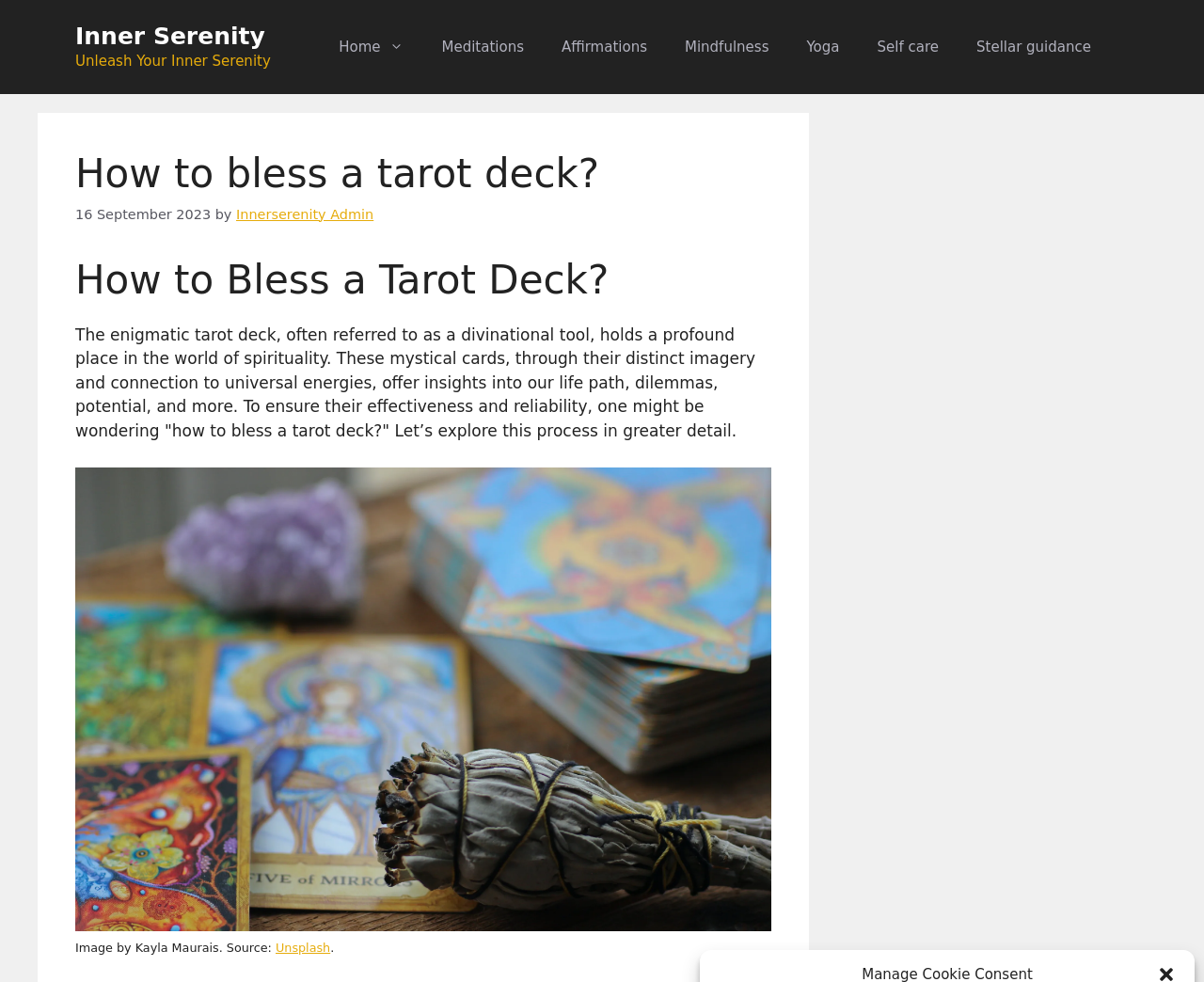From the details in the image, provide a thorough response to the question: What is the source of the image?

The source of the image can be found below the image, which reads 'Image by Kayla Maurais. Source: Unsplash'.